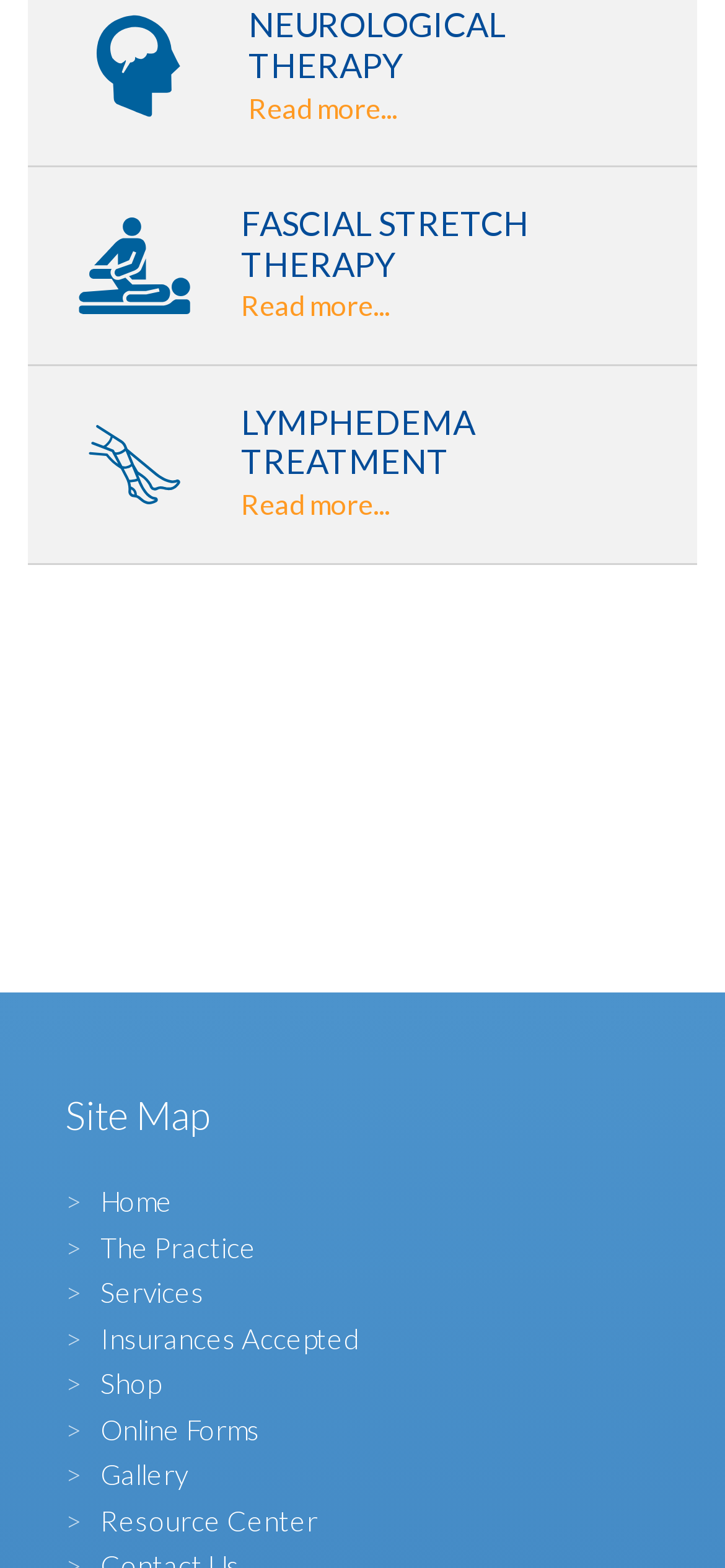Please locate the bounding box coordinates of the element that should be clicked to complete the given instruction: "Read more about Neurological Therapy".

[0.343, 0.058, 0.548, 0.079]